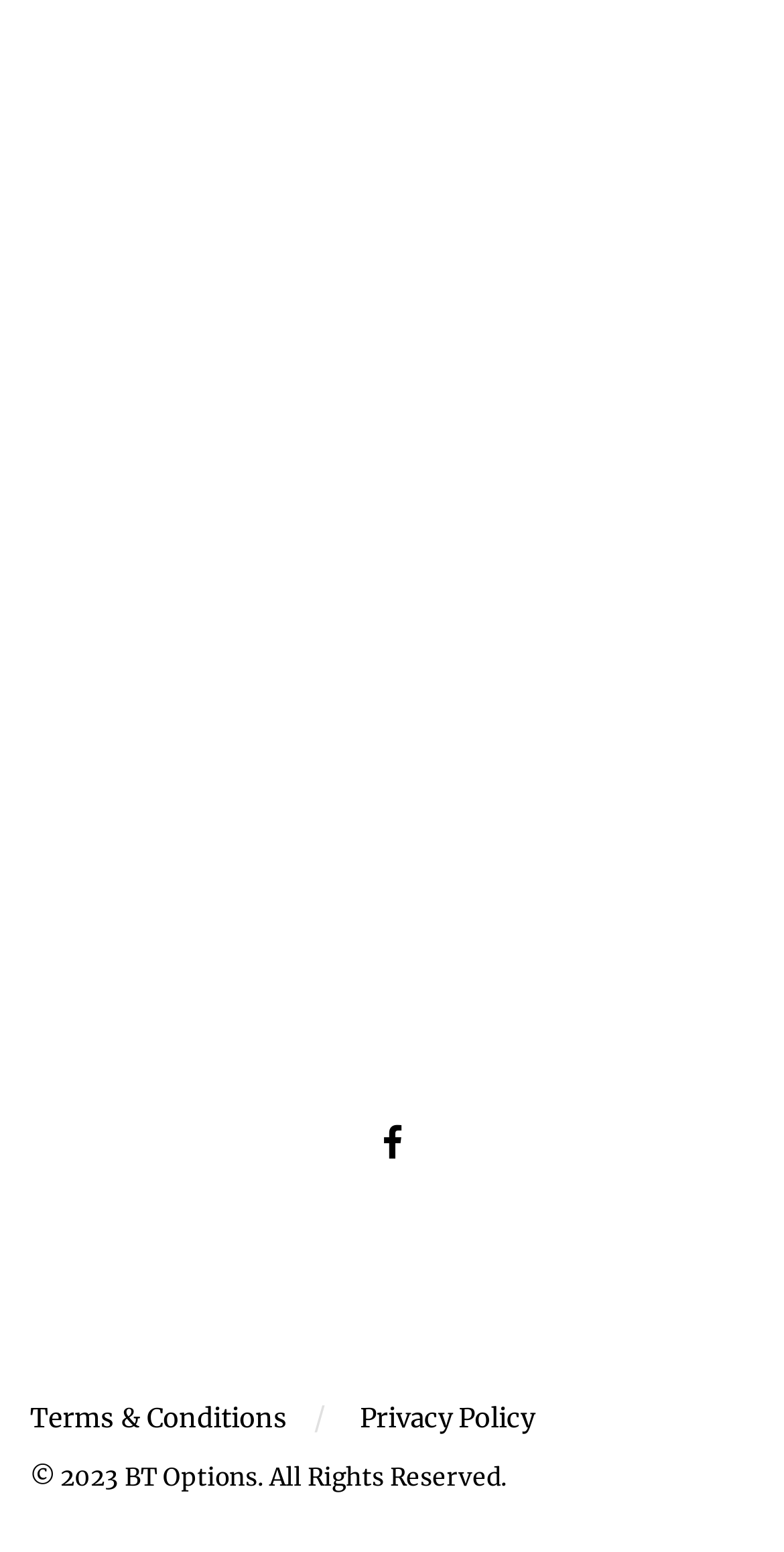Please use the details from the image to answer the following question comprehensively:
What is the logo of the website?

The logo of the website is an image with the text 'Explore Sri Lanka' which is a link element located at the top of the webpage, indicated by the bounding box coordinates [0.141, 0.655, 0.859, 0.684] and the OCR text 'exlpore-sri-lanka-logo'.